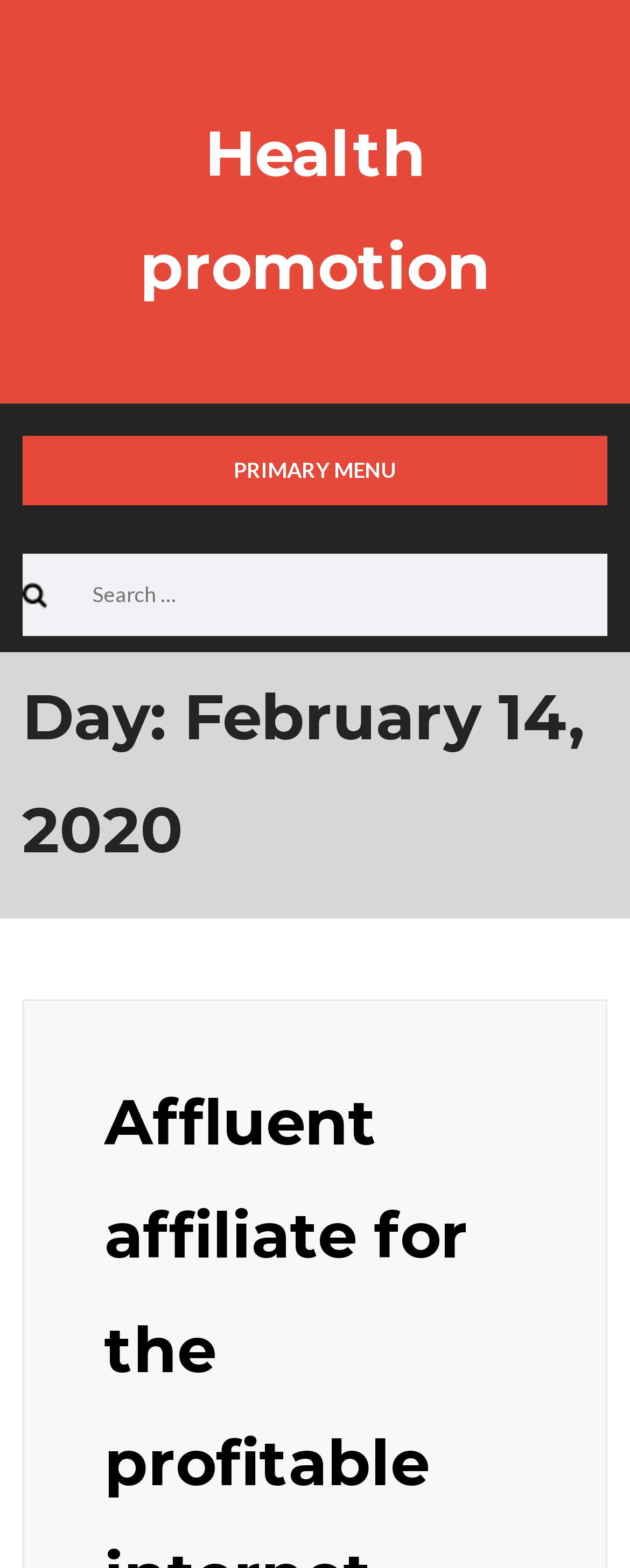Offer an extensive depiction of the webpage and its key elements.

The webpage is focused on health promotion, with a prominent heading "Health promotion" located near the top of the page, taking up most of the width. Below this heading, there is a link with the same text "Health promotion", positioned slightly to the right of the heading.

To the right of the heading and link, there is a primary menu button labeled "PRIMARY MENU", which is not expanded. Below the menu button, a search bar is located, consisting of a static text "Search for:" and a search box where users can input their queries. A "Search" button is positioned to the right of the search box.

Further down the page, there is a heading that displays the current day, "Day: February 14, 2020", which spans the full width of the page.